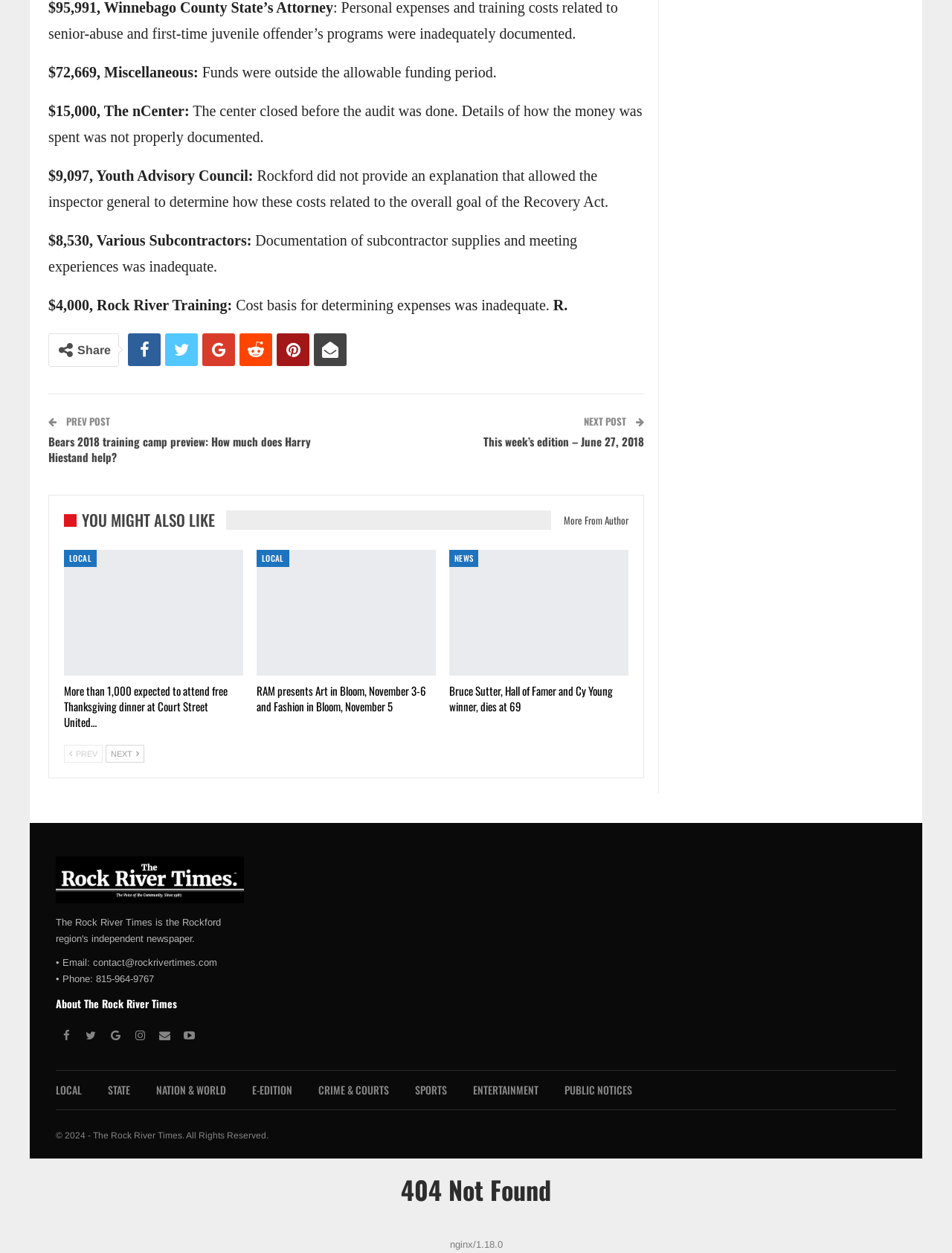How many links are there in the 'LOCAL' section?
Deliver a detailed and extensive answer to the question.

The 'LOCAL' section contains two links, which are 'More than 1,000 expected to attend free Thanksgiving dinner at Court Street United Methodist Church' and 'RAM presents Art in Bloom, November 3-6 and Fashion in Bloom, November 5'.